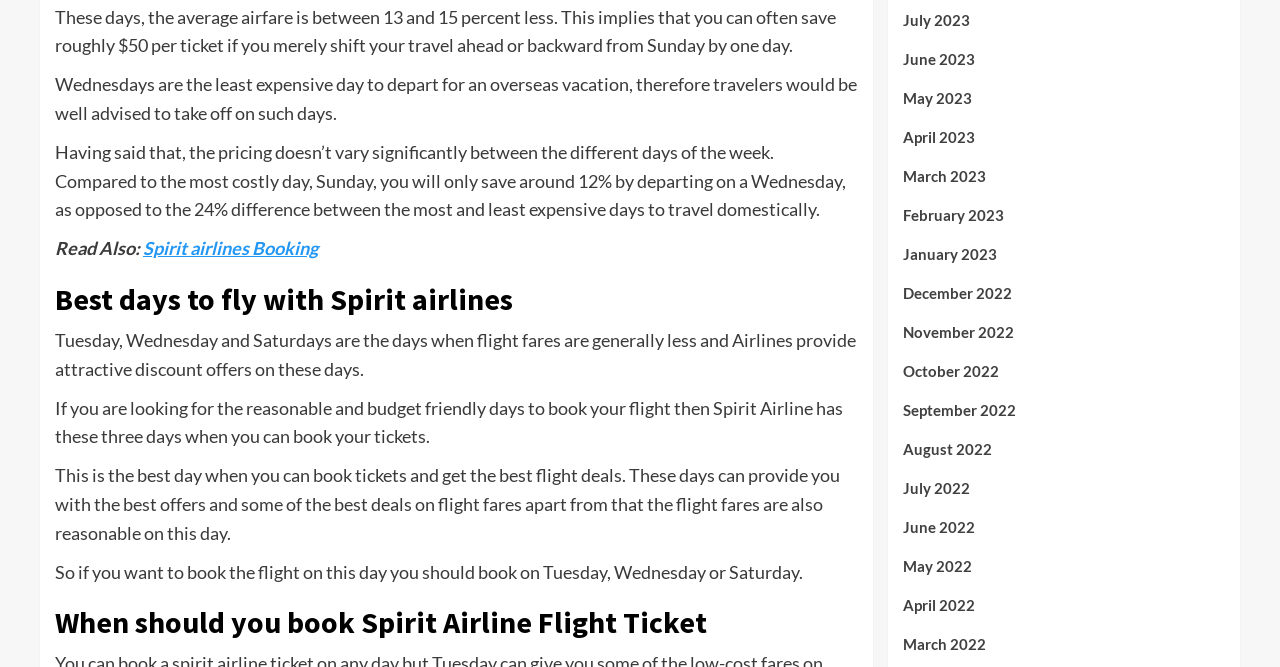What is the least expensive day to depart for an overseas vacation? Using the information from the screenshot, answer with a single word or phrase.

Wednesday